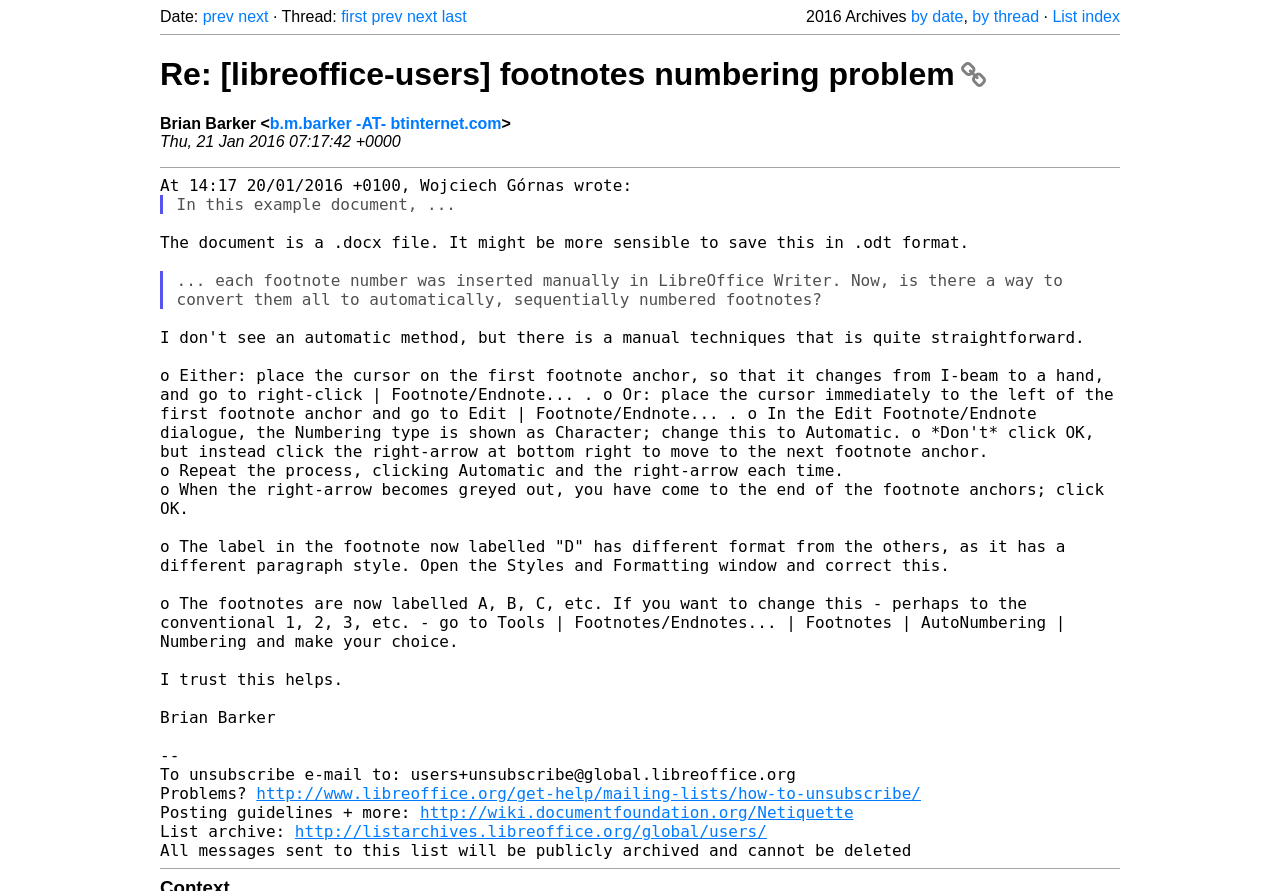Can you find the bounding box coordinates for the UI element given this description: "b.m.barker -AT- btinternet.com"? Provide the coordinates as four float numbers between 0 and 1: [left, top, right, bottom].

[0.211, 0.129, 0.392, 0.148]